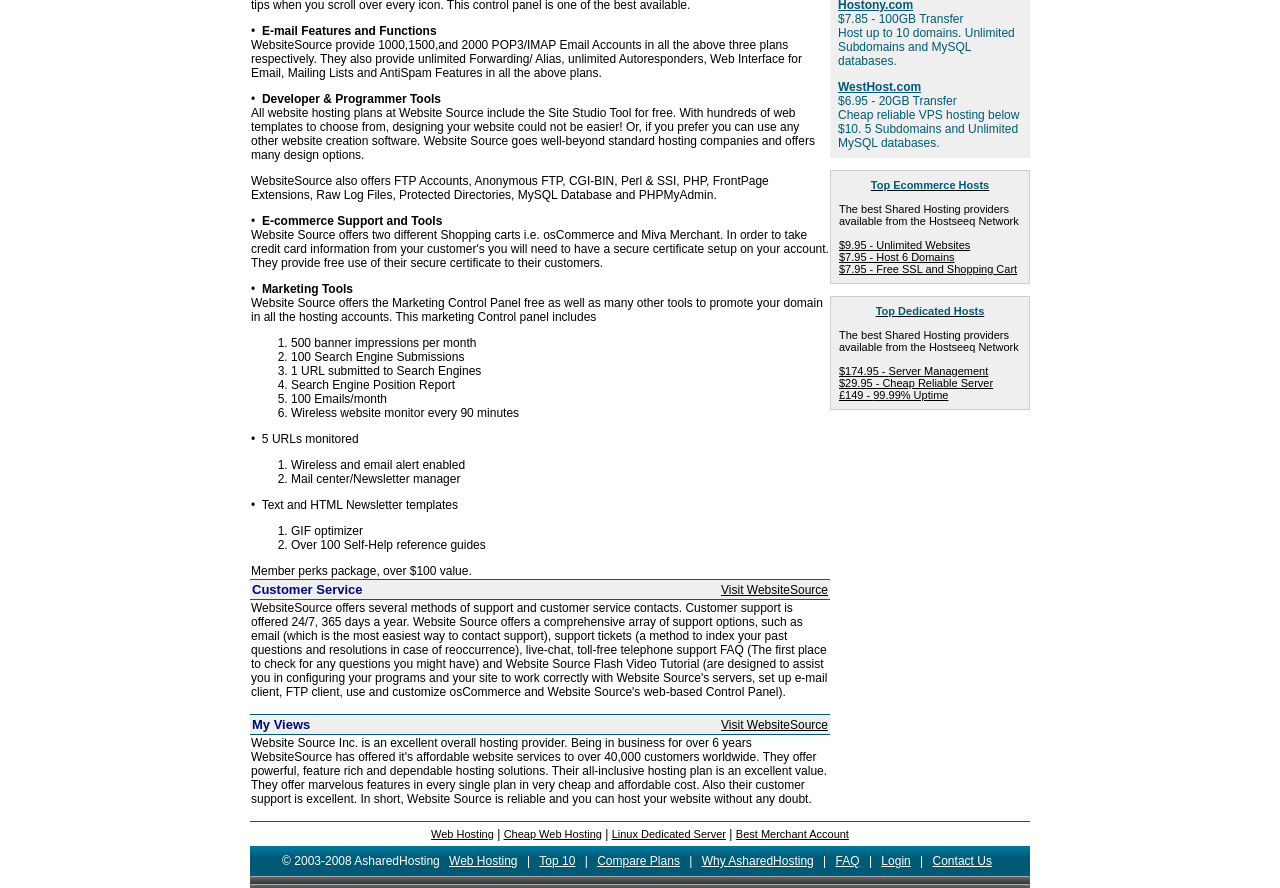Predict the bounding box of the UI element based on this description: "$9.95 - Unlimited Websites".

[0.655, 0.269, 0.758, 0.283]